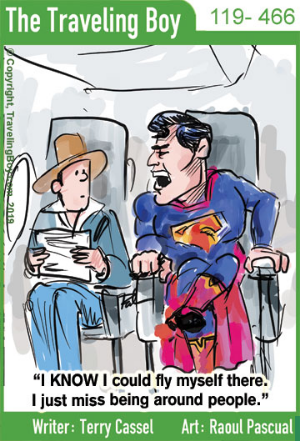Use one word or a short phrase to answer the question provided: 
Who is the writer of the cartoon?

Terry Cassel